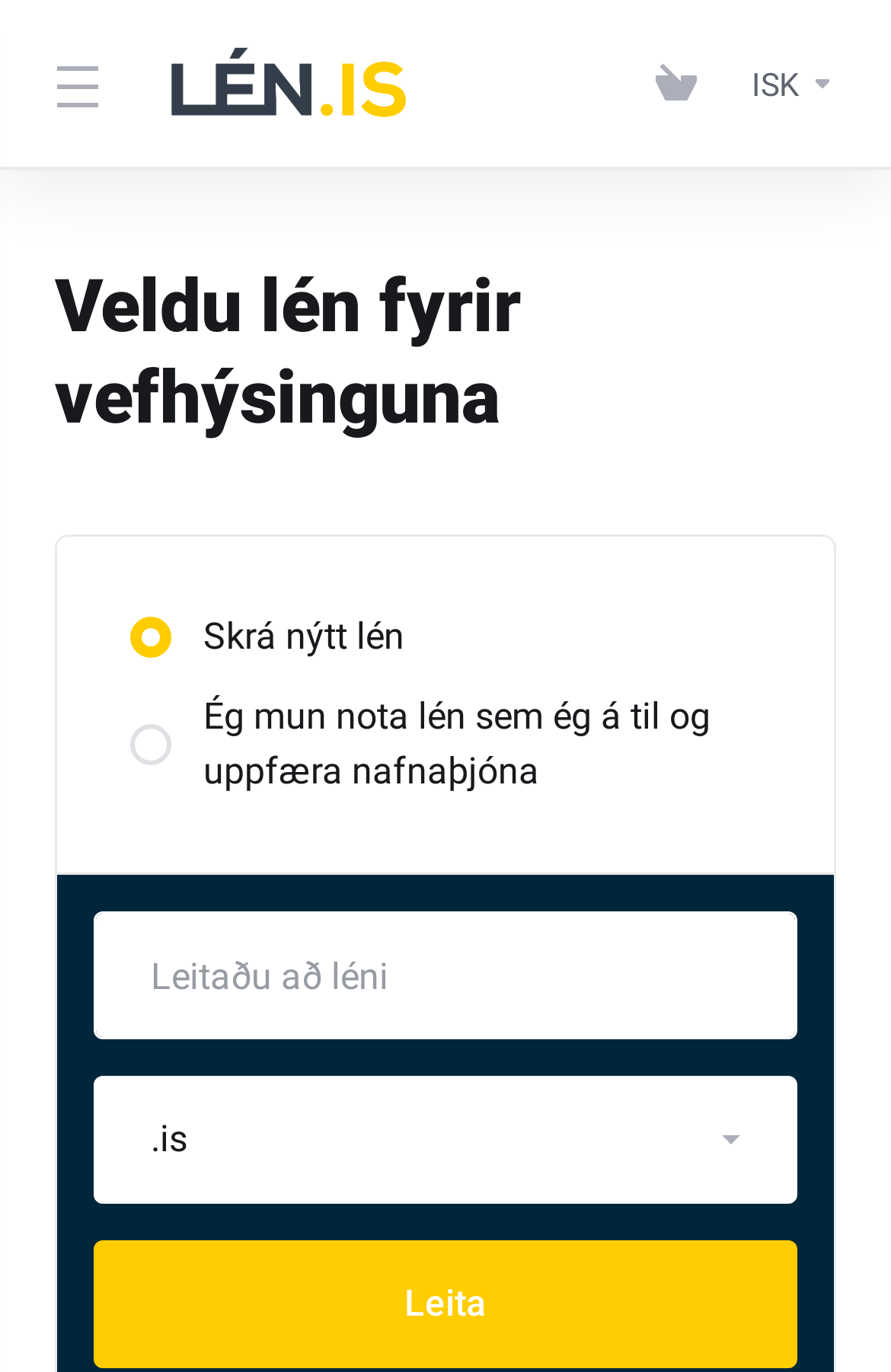Extract the text of the main heading from the webpage.

Veldu lén fyrir vefhýsinguna